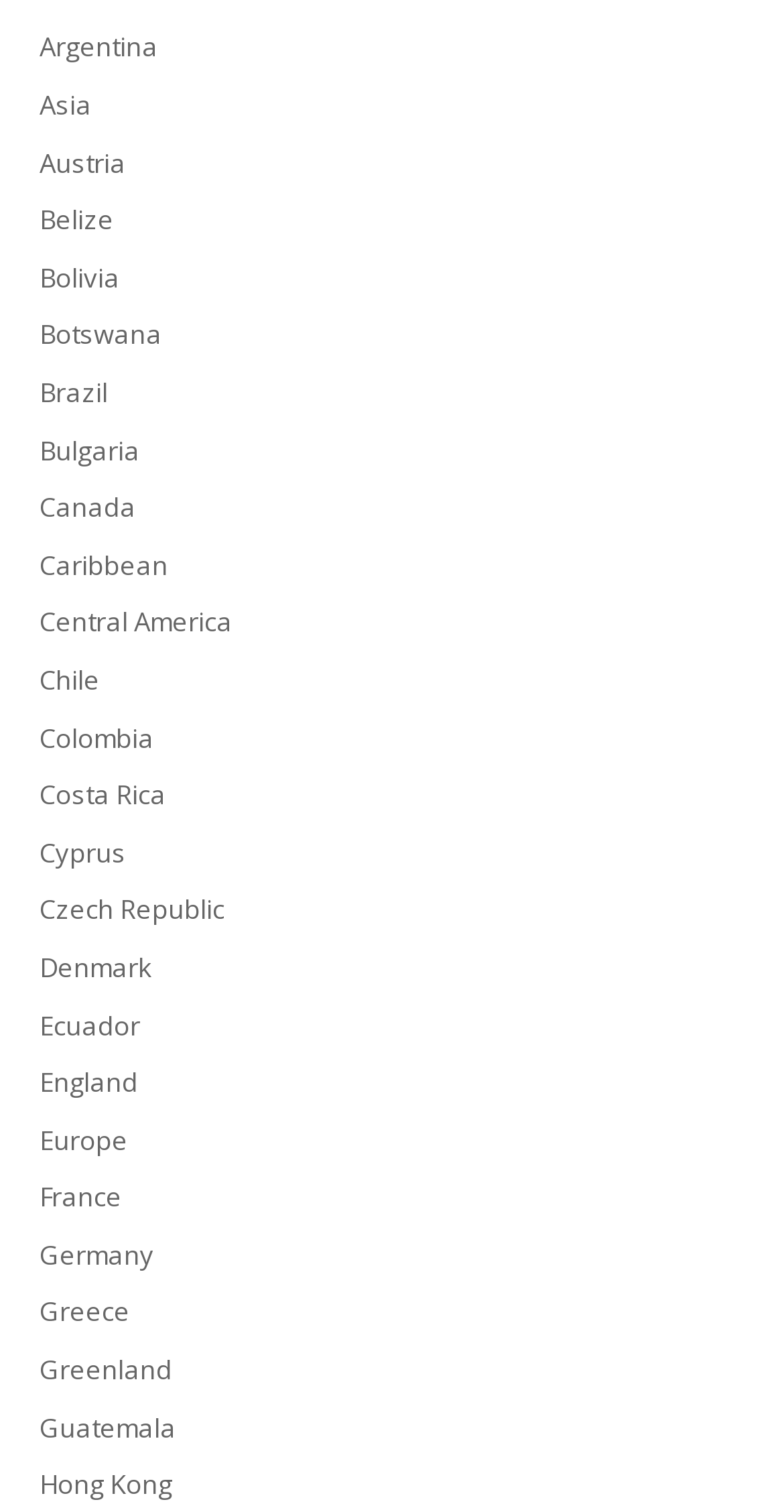Determine the bounding box coordinates of the region that needs to be clicked to achieve the task: "visit Argentina".

[0.05, 0.019, 0.201, 0.043]